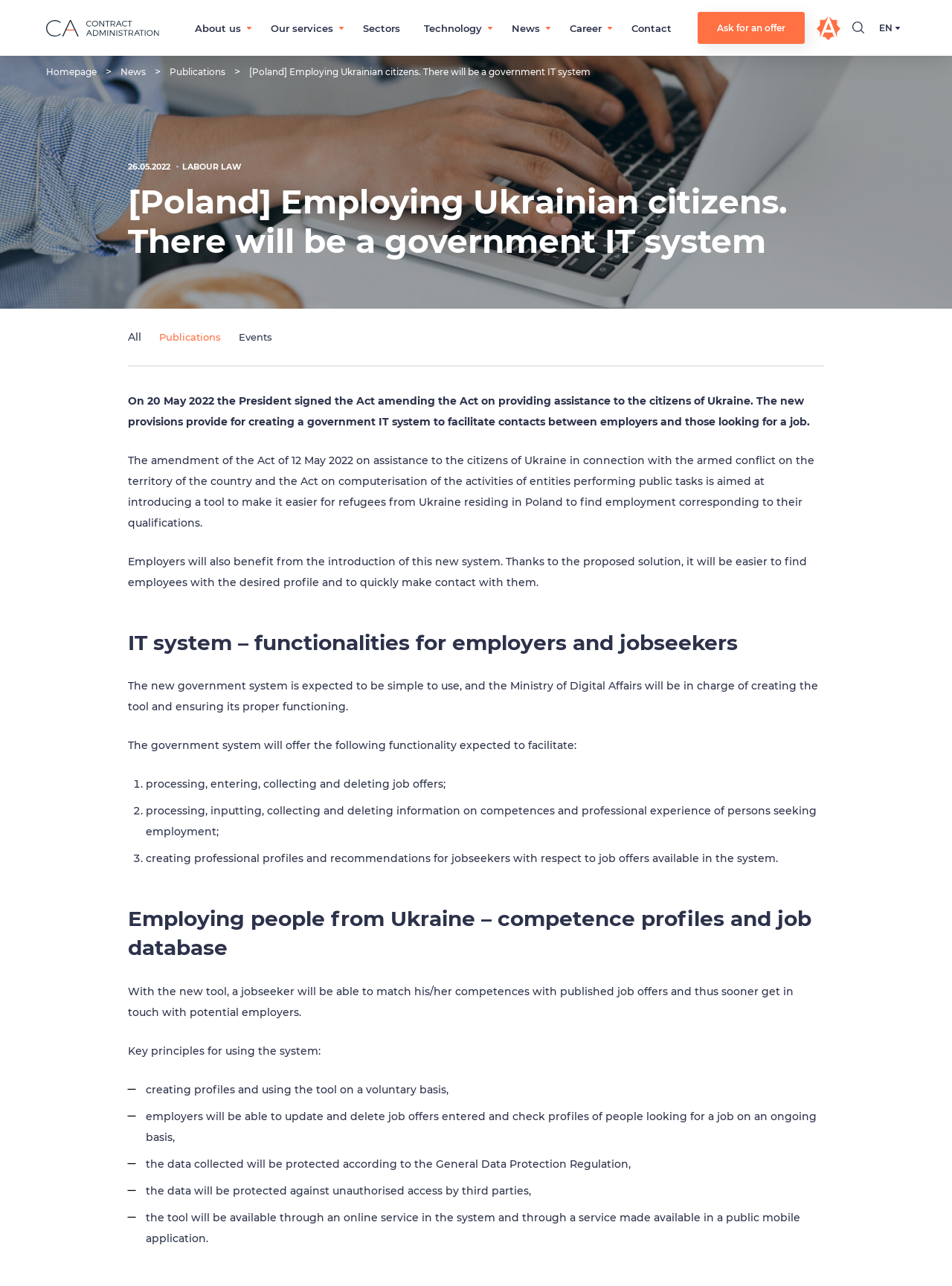What is the role of the Ministry of Digital Affairs?
Please respond to the question thoroughly and include all relevant details.

According to the article, the Ministry of Digital Affairs will be in charge of creating the new government IT system and ensuring its proper functioning.